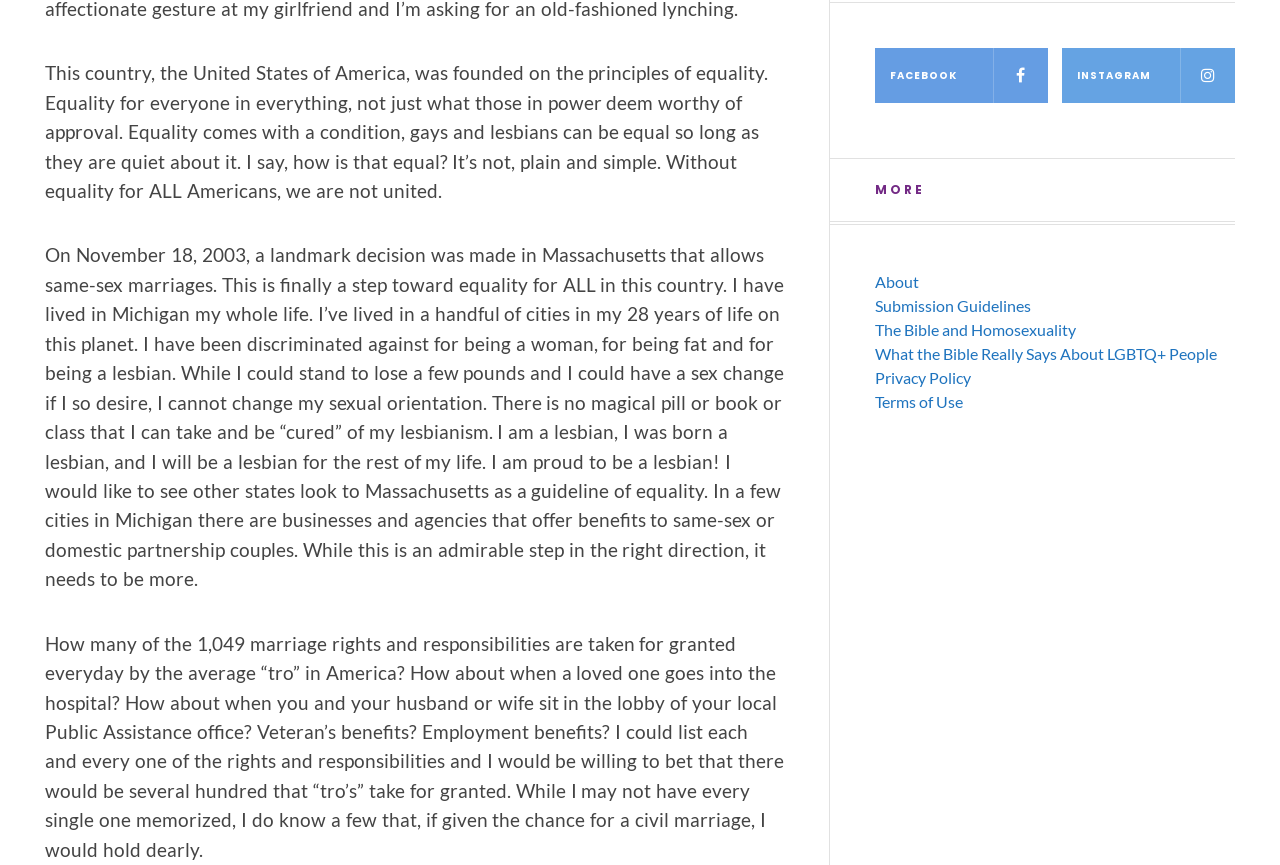Answer this question in one word or a short phrase: What is the author's sexual orientation?

Lesbian